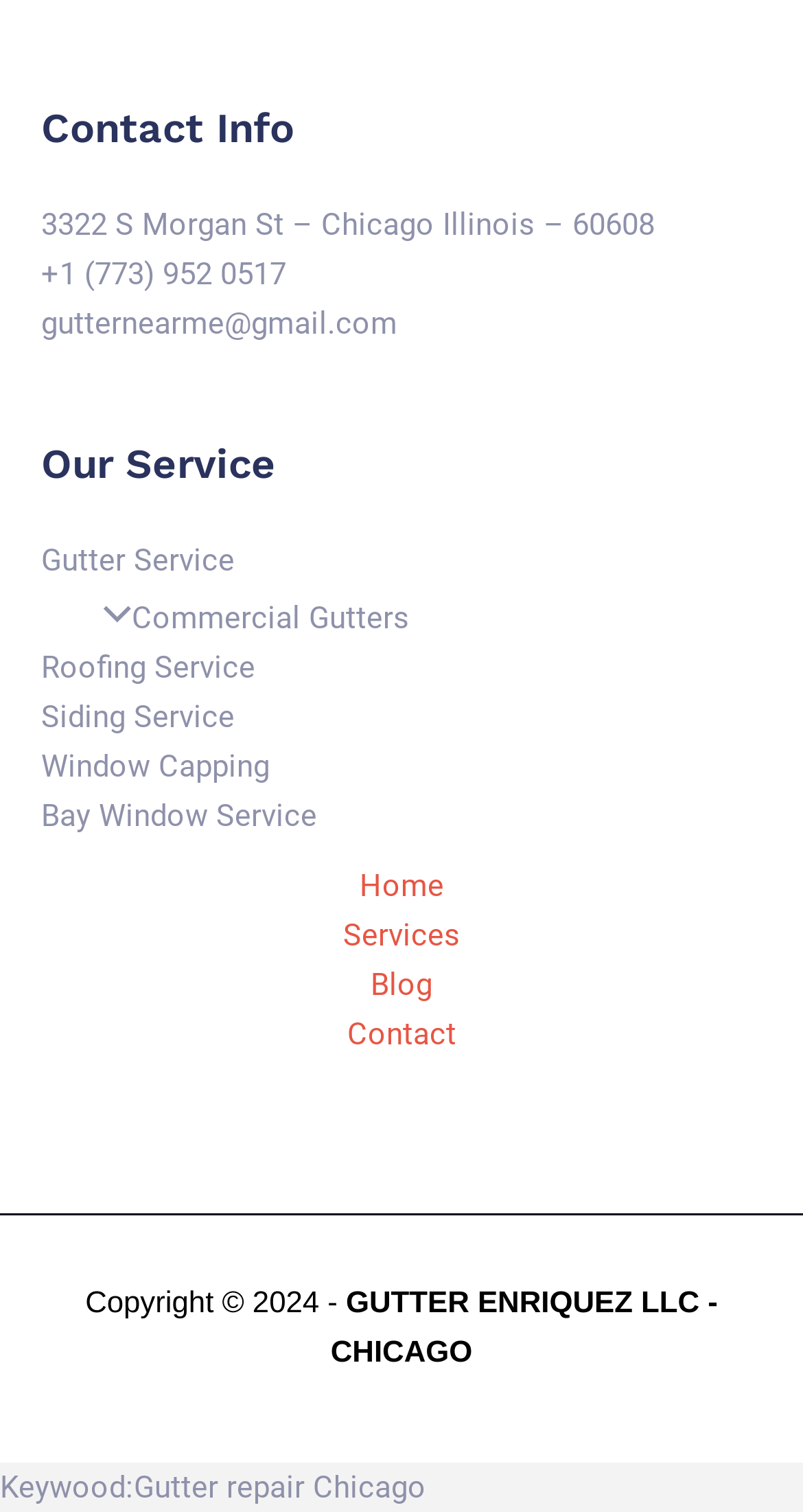How many navigation links are in the top navigation bar?
Based on the screenshot, give a detailed explanation to answer the question.

The top navigation bar is located at the top of the webpage and contains four links: 'Home', 'Services', 'Blog', and 'Contact'.